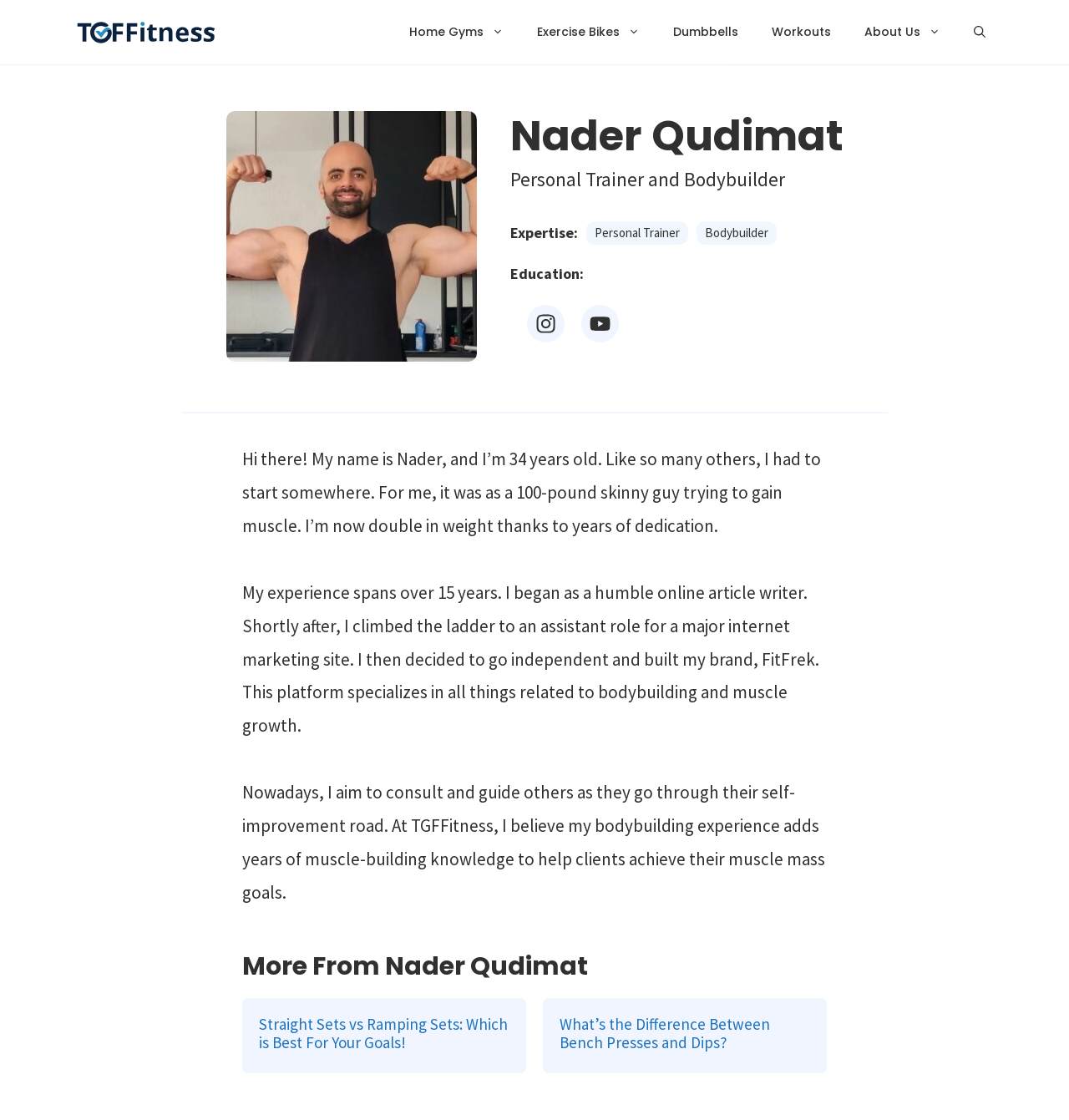Provide the bounding box coordinates of the HTML element described by the text: "aria-label="Open Search Bar"". The coordinates should be in the format [left, top, right, bottom] with values between 0 and 1.

[0.895, 0.016, 0.938, 0.041]